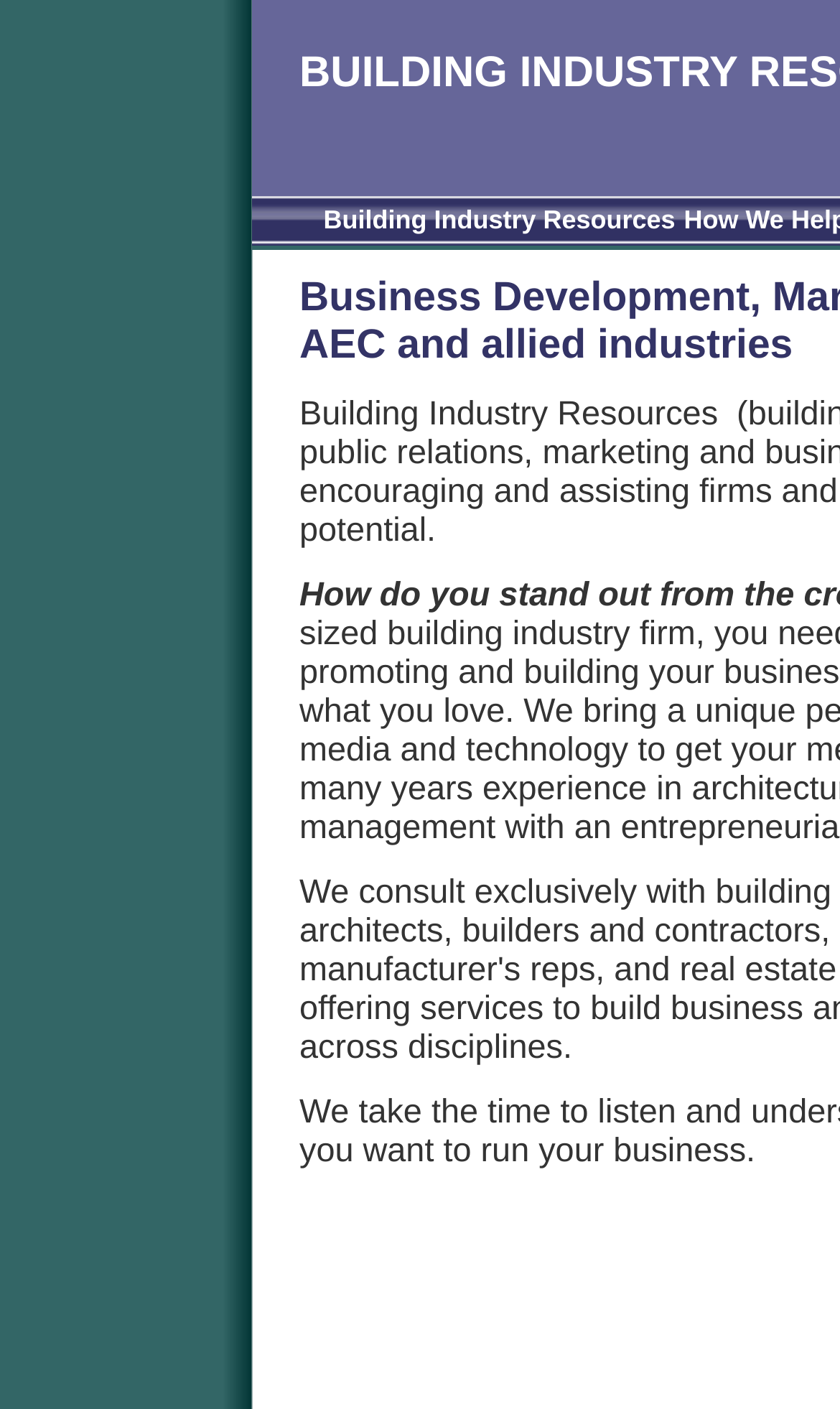Please find and generate the text of the main heading on the webpage.

BUILDING INDUSTRY RESOURCES